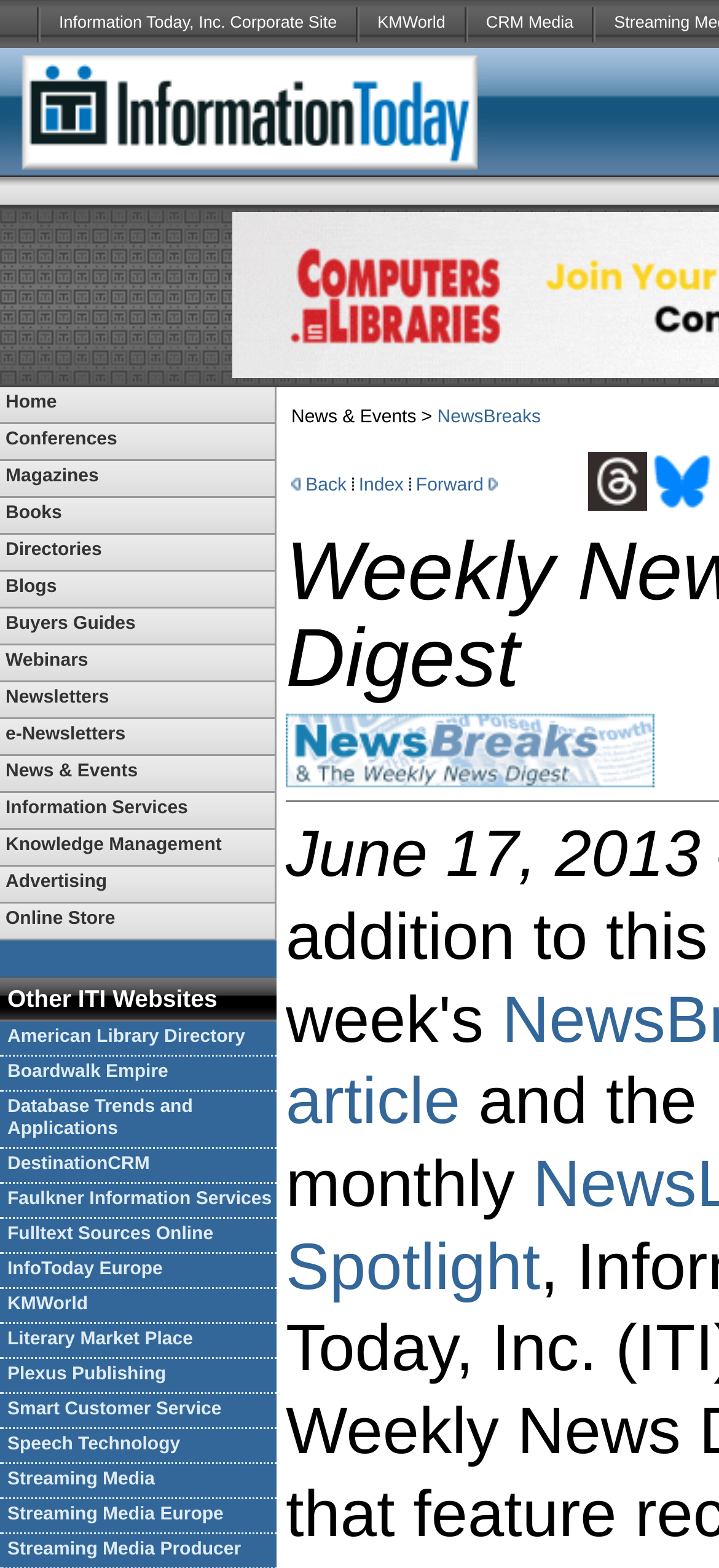Determine the bounding box coordinates for the area you should click to complete the following instruction: "Click on Information Today, Inc. Corporate Site".

[0.056, 0.0, 0.494, 0.031]